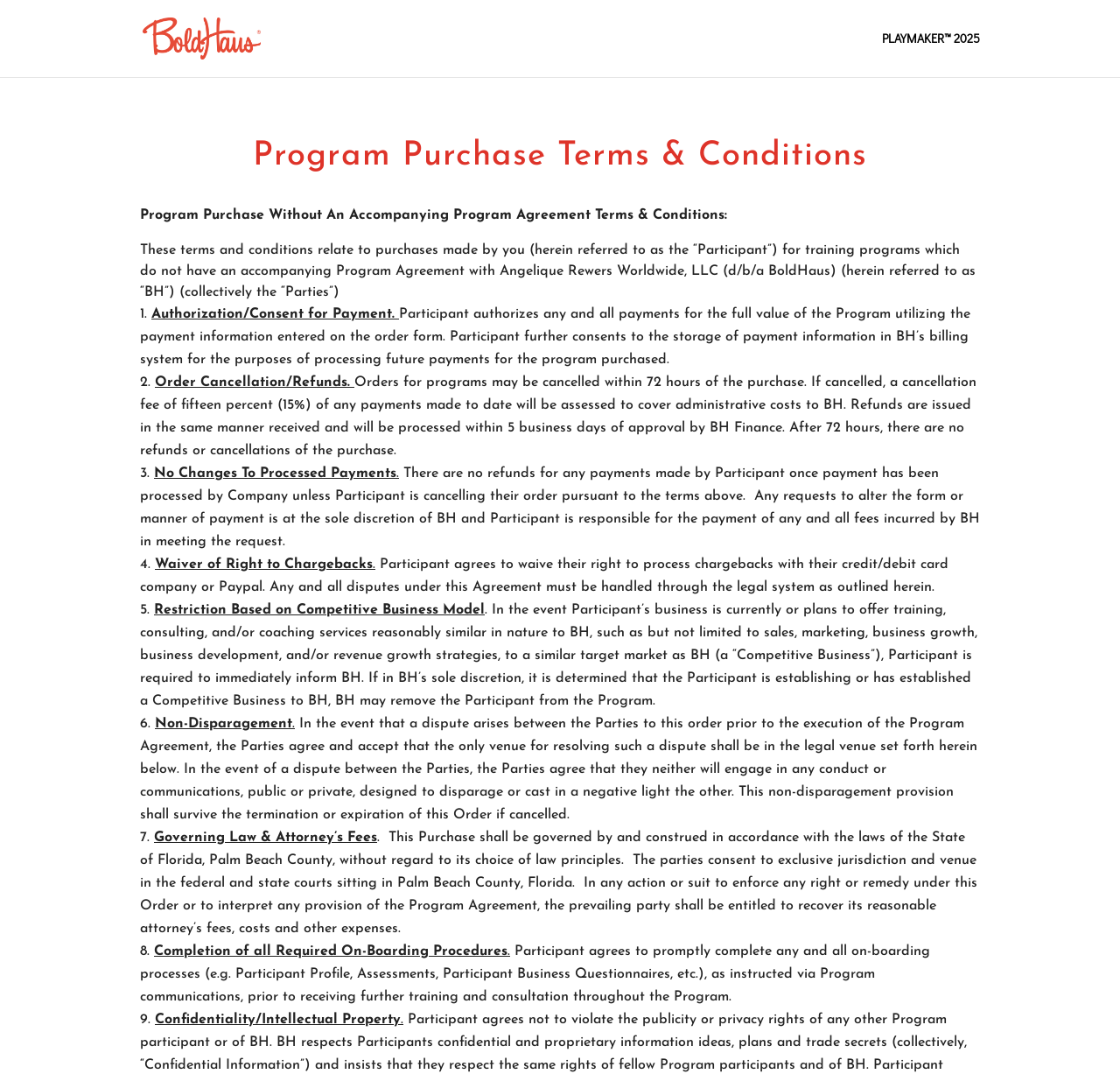Find and provide the bounding box coordinates for the UI element described here: "Hotel Management Software". The coordinates should be given as four float numbers between 0 and 1: [left, top, right, bottom].

None